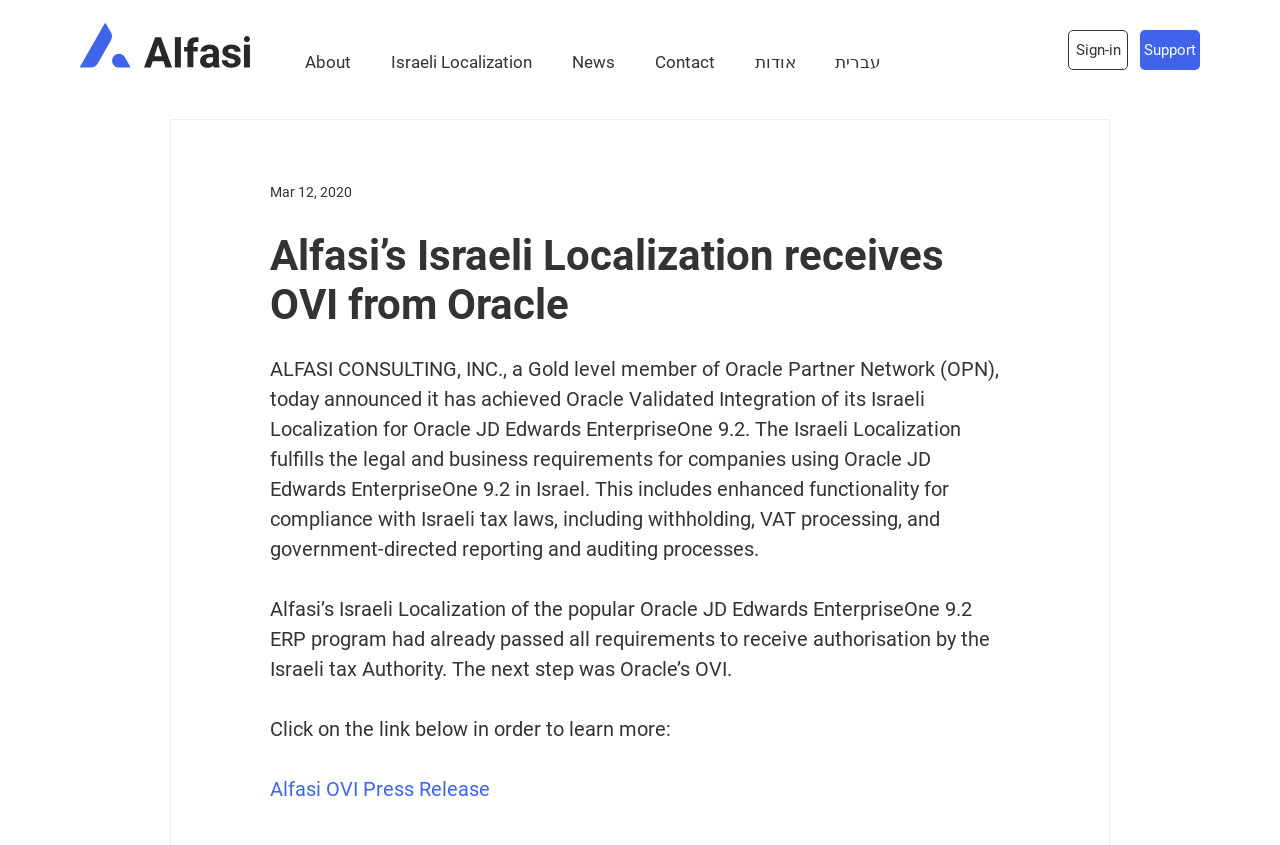What is the main title displayed on this webpage?

Alfasi’s Israeli Localization receives OVI from Oracle